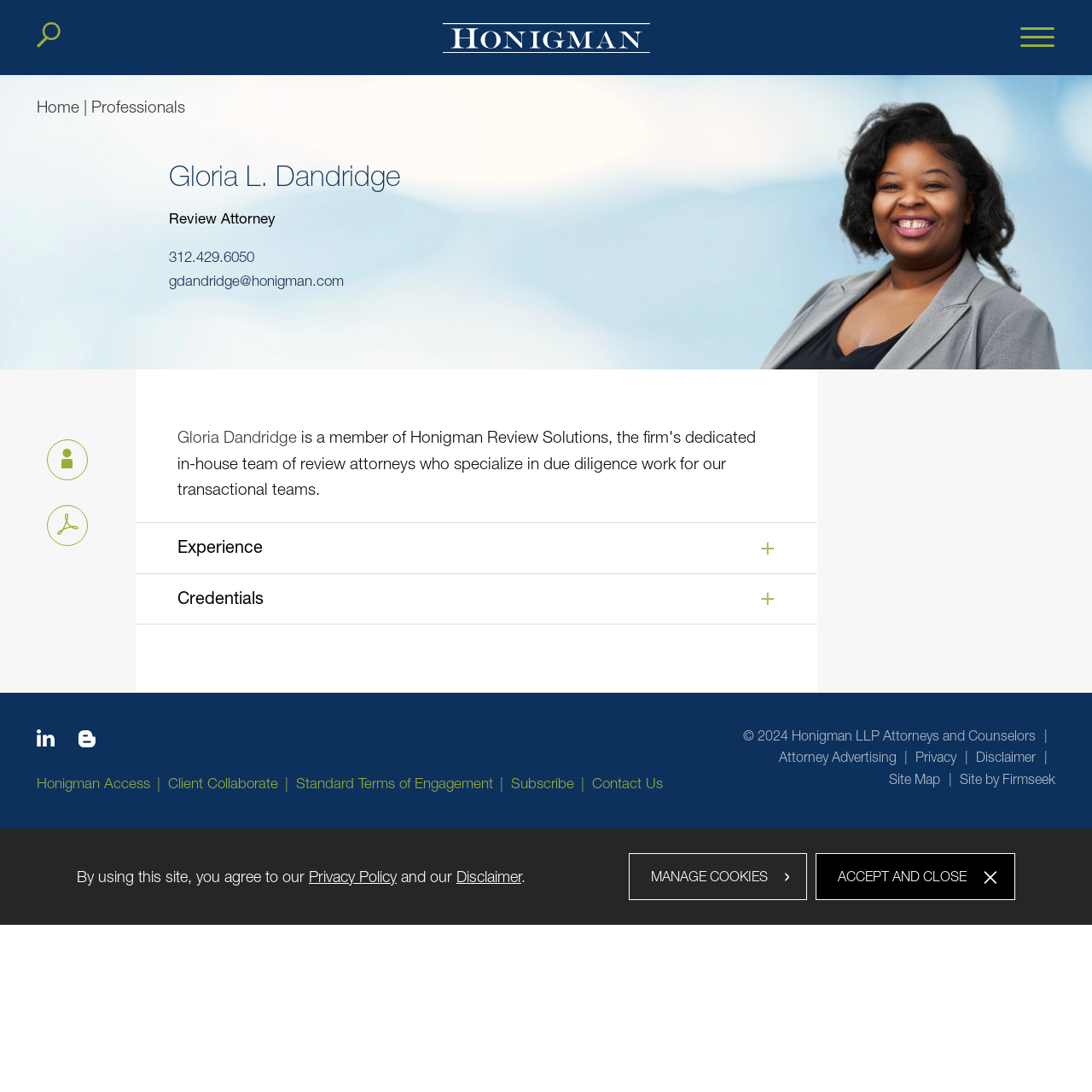Bounding box coordinates should be provided in the format (top-left x, top-left y, bottom-right x, bottom-right y) with all values between 0 and 1. Identify the bounding box for this UI element: parent_node: Name * name="author"

None